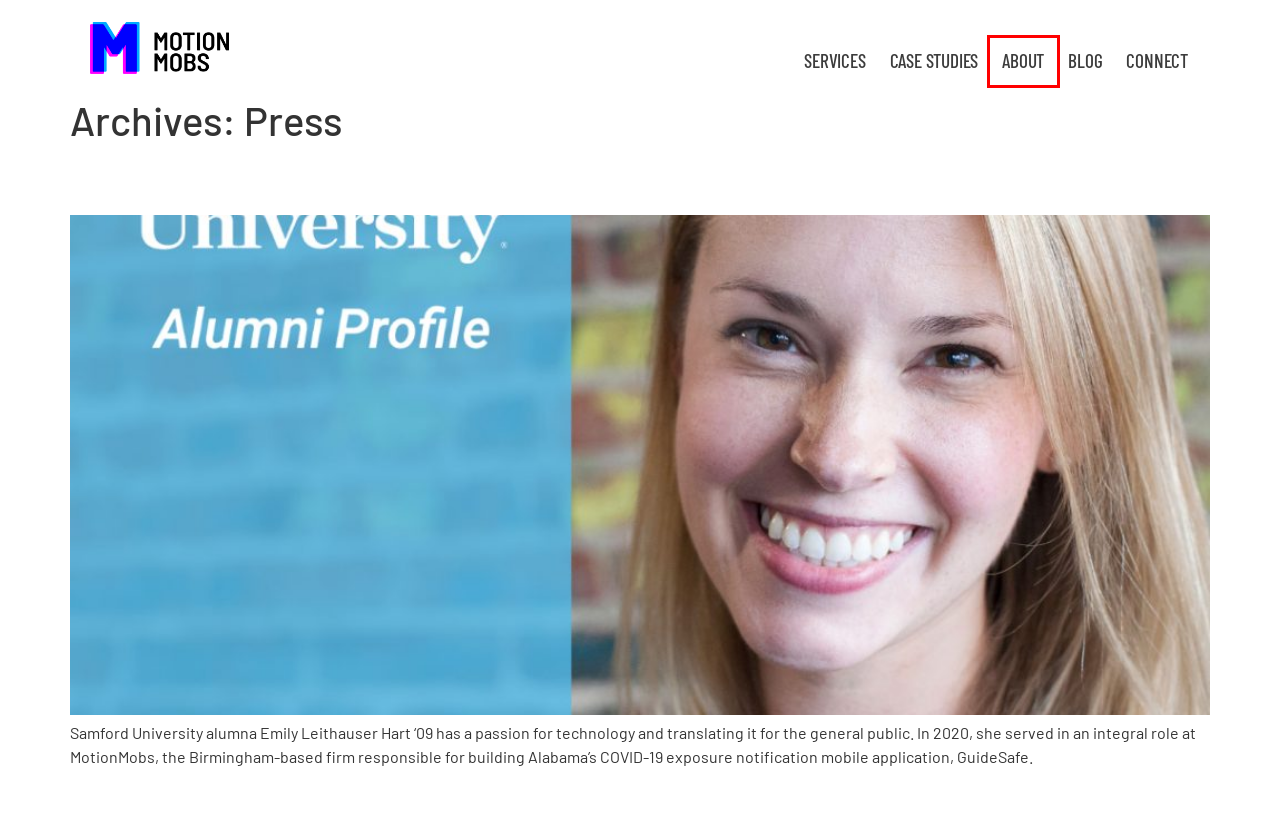You are looking at a webpage screenshot with a red bounding box around an element. Pick the description that best matches the new webpage after interacting with the element in the red bounding box. The possible descriptions are:
A. About - Motion Mobs
B. Services - Motion Mobs
C. Privacy Policy - Motion Mobs
D. Alabama’s COVID tracing app joins nationwide network - al.com
E. Alumna Plays Integral Role in Development of COVID-19 Contact Tracing App
F. Connect - Motion Mobs
G. Blog - Motion Mobs
H. Case Studies - Motion Mobs

A